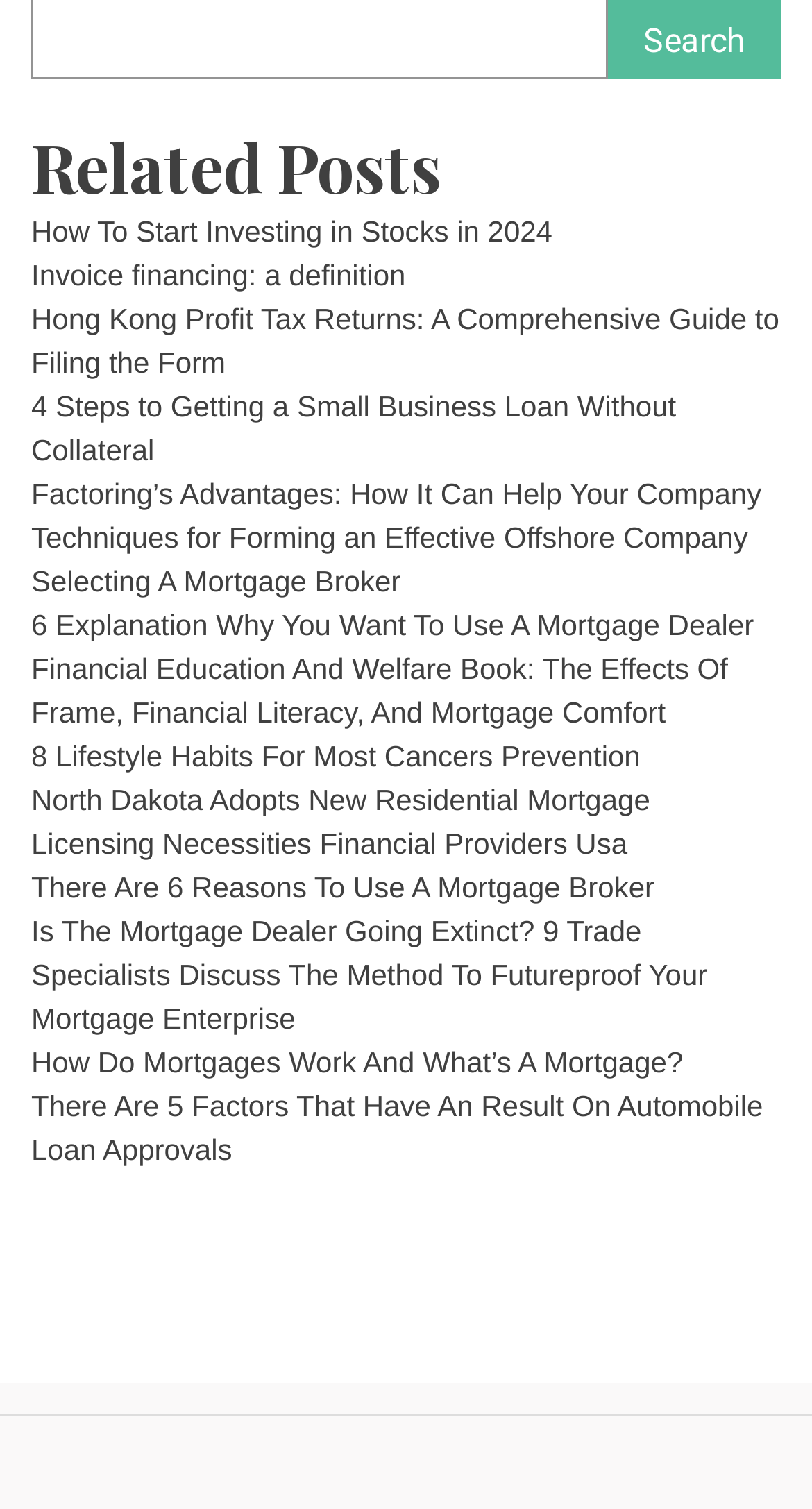Give a concise answer of one word or phrase to the question: 
Is the webpage focused on a specific geographic region?

No